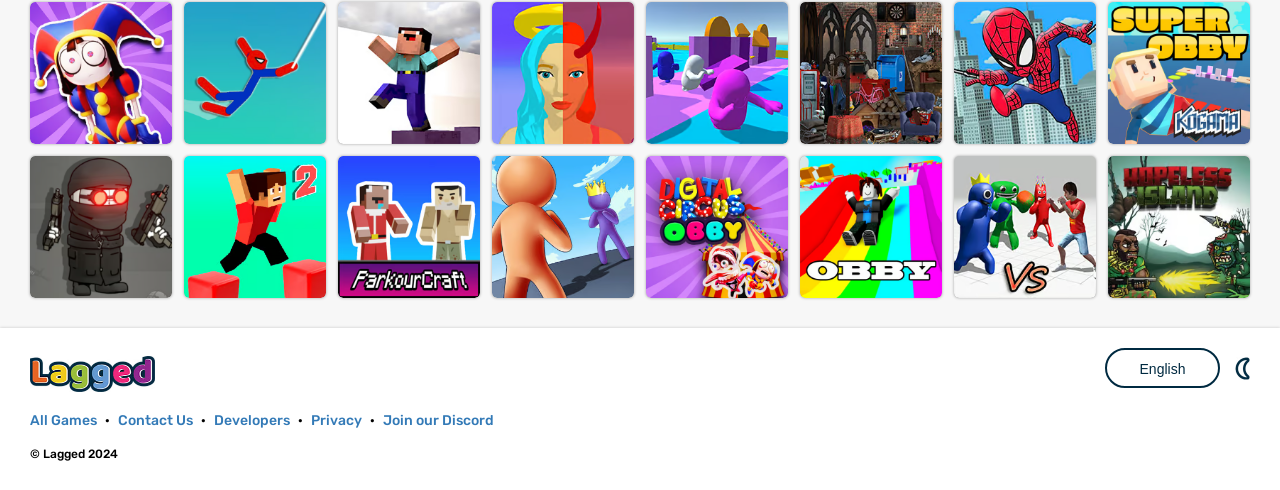Could you locate the bounding box coordinates for the section that should be clicked to accomplish this task: "View All Games".

[0.023, 0.835, 0.08, 0.884]